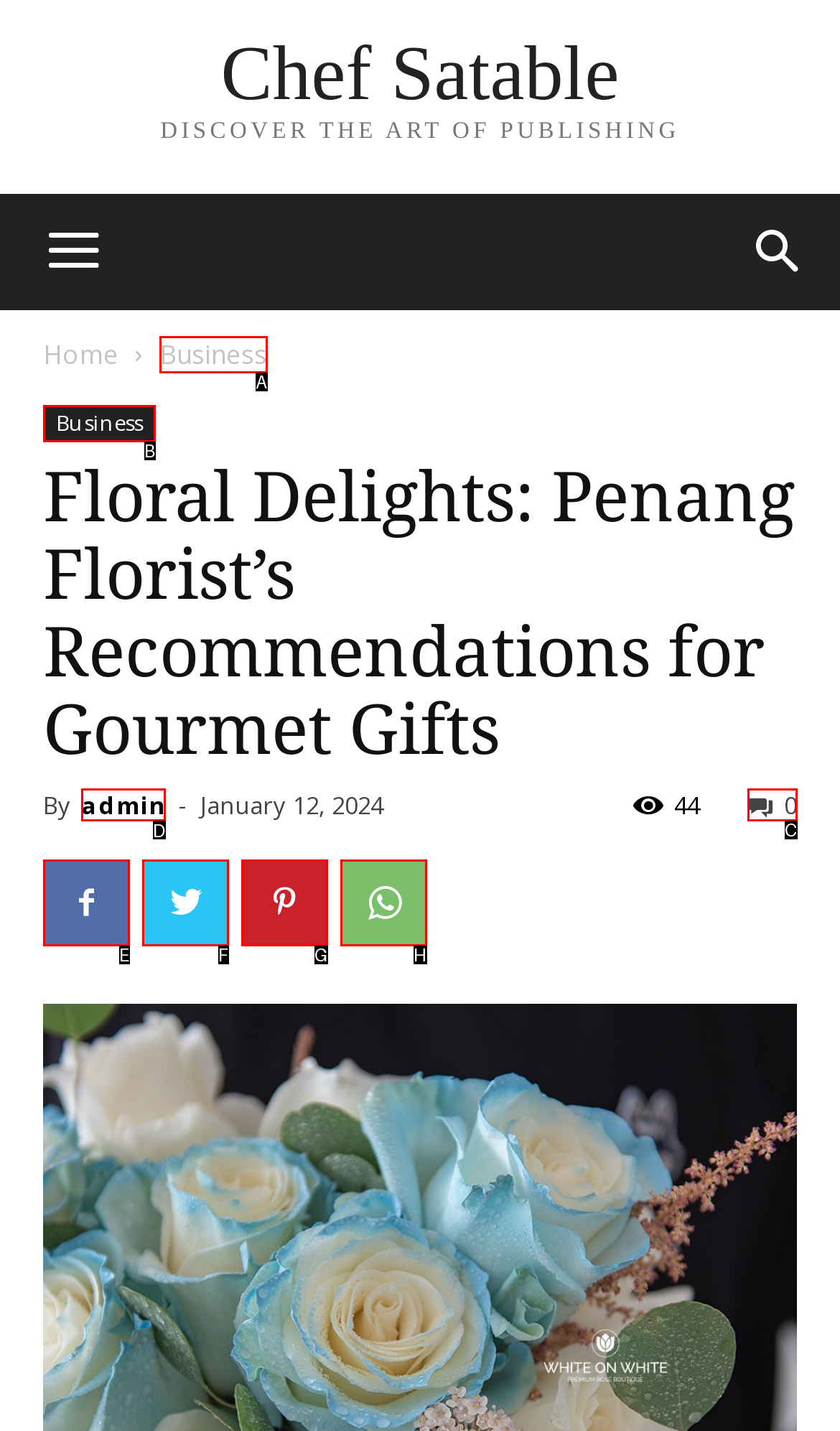Identify which lettered option to click to carry out the task: Go to careers. Provide the letter as your answer.

None